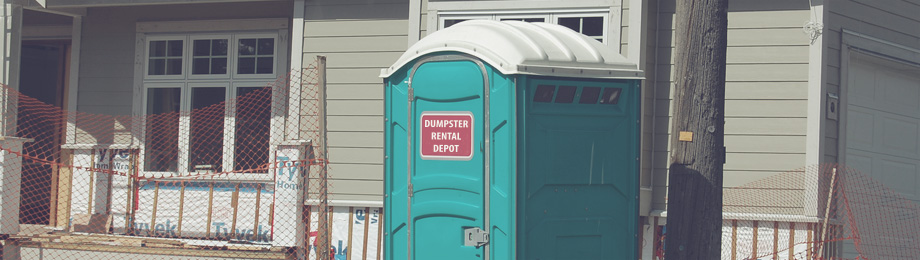Generate an elaborate caption that covers all aspects of the image.

The image depicts a portable toilet prominently labeled "DUMPSTER RENTAL DEPOT," positioned outside a construction site. The toilet, painted in a vivid teal color, is visible against the backdrop of a partially constructed building, which features large windows and exposed wooden framework. Surrounding the site is a safety fence, indicating active construction work. The image conveys a sense of practicality and convenience, highlighting the sanitation facilities essential for construction and demolition projects, ensuring a clean and safe environment for workers. This visual reinforces the services offered by Dumpster Rentals Depot, particularly emphasizing their focus on providing not just waste management solutions but also necessary amenities for various work sites.